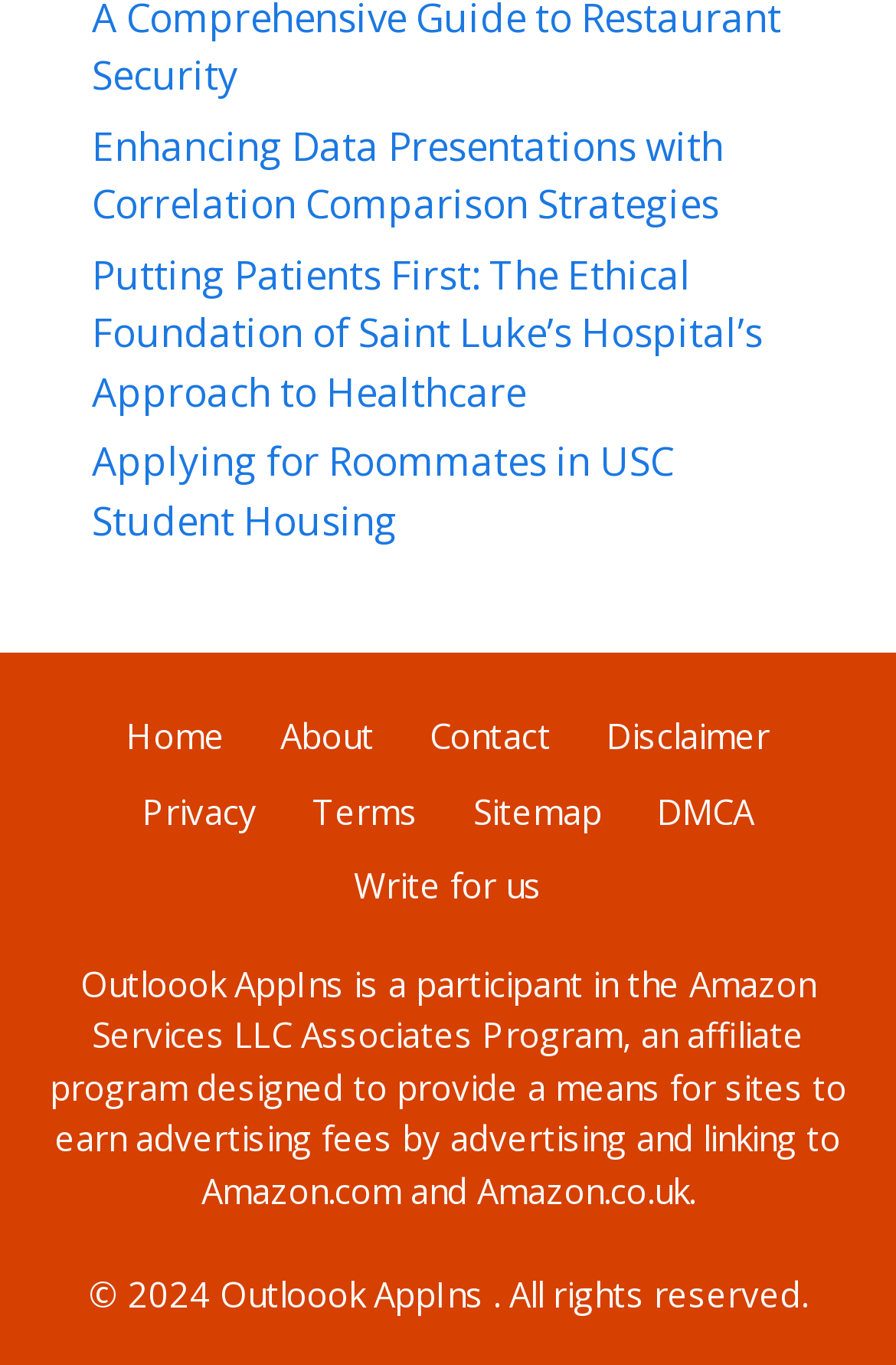How many links are in the complementary section?
Make sure to answer the question with a detailed and comprehensive explanation.

The complementary section has 9 links, including 'Home', 'About', 'Contact', 'Disclaimer', 'Privacy', 'Terms', 'Sitemap', 'DMCA', and 'Write for us'. These links are located at the bottom of the webpage with bounding boxes ranging from [0.141, 0.522, 0.251, 0.556] to [0.733, 0.577, 0.841, 0.611].